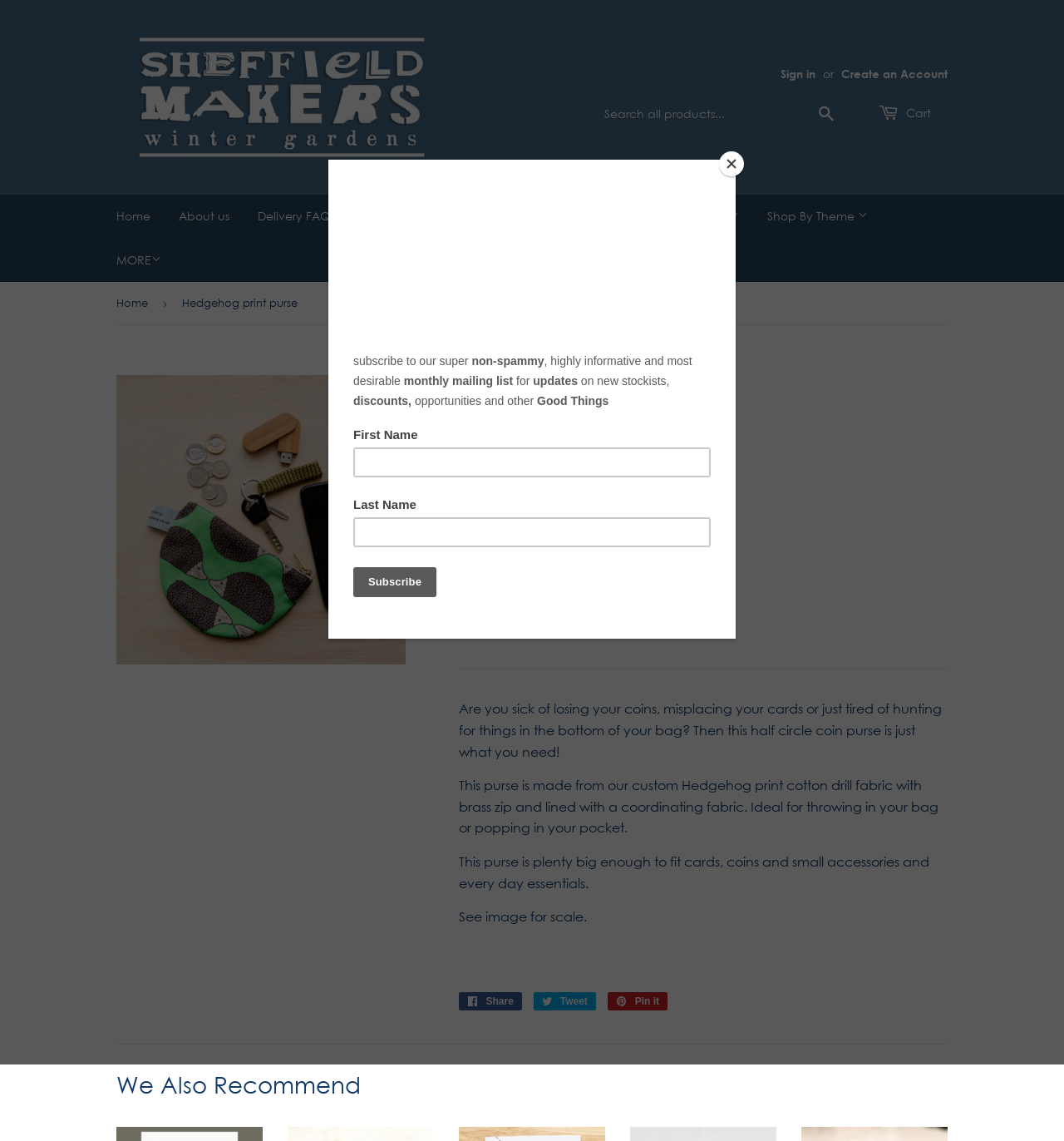What type of products are sold on this website?
Ensure your answer is thorough and detailed.

I observed that the website has links to various makers and categories such as 'Art', 'Accessories', 'Adult Clothes', etc. which suggests that the website sells handmade products.